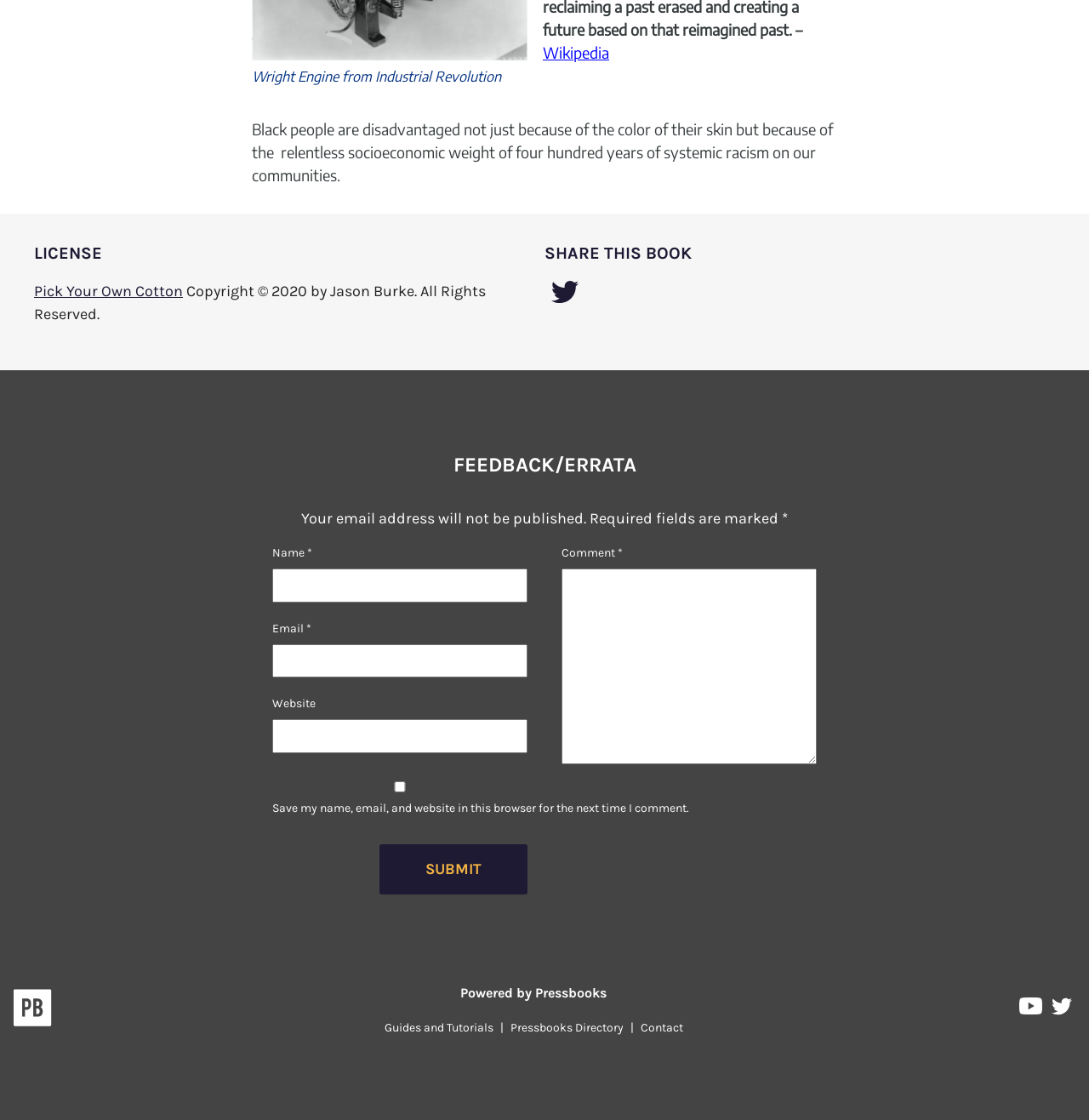Determine the bounding box coordinates for the clickable element to execute this instruction: "Click the 'Share on Twitter' link". Provide the coordinates as four float numbers between 0 and 1, i.e., [left, top, right, bottom].

[0.5, 0.25, 0.538, 0.28]